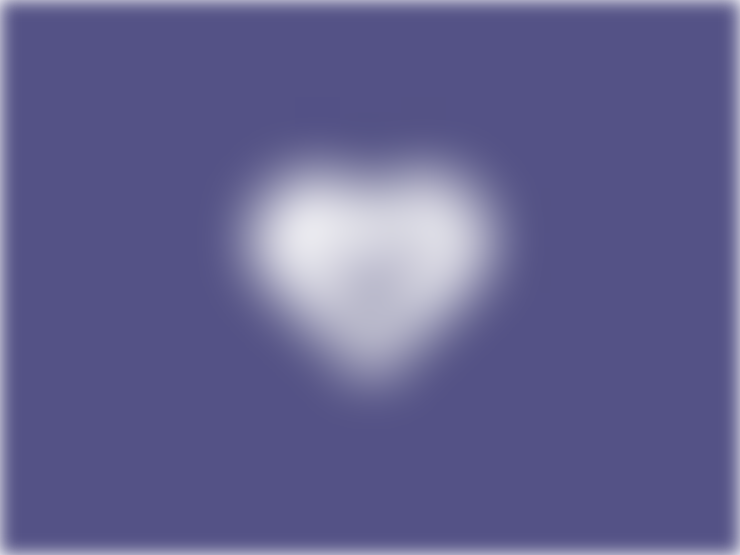Using the information from the screenshot, answer the following question thoroughly:
What is the intended effect of the color scheme?

The caption suggests that the overall color scheme provides a calming aesthetic, likely intended to resonate with viewers on an emotional level, enhancing the context of the accompanying text.